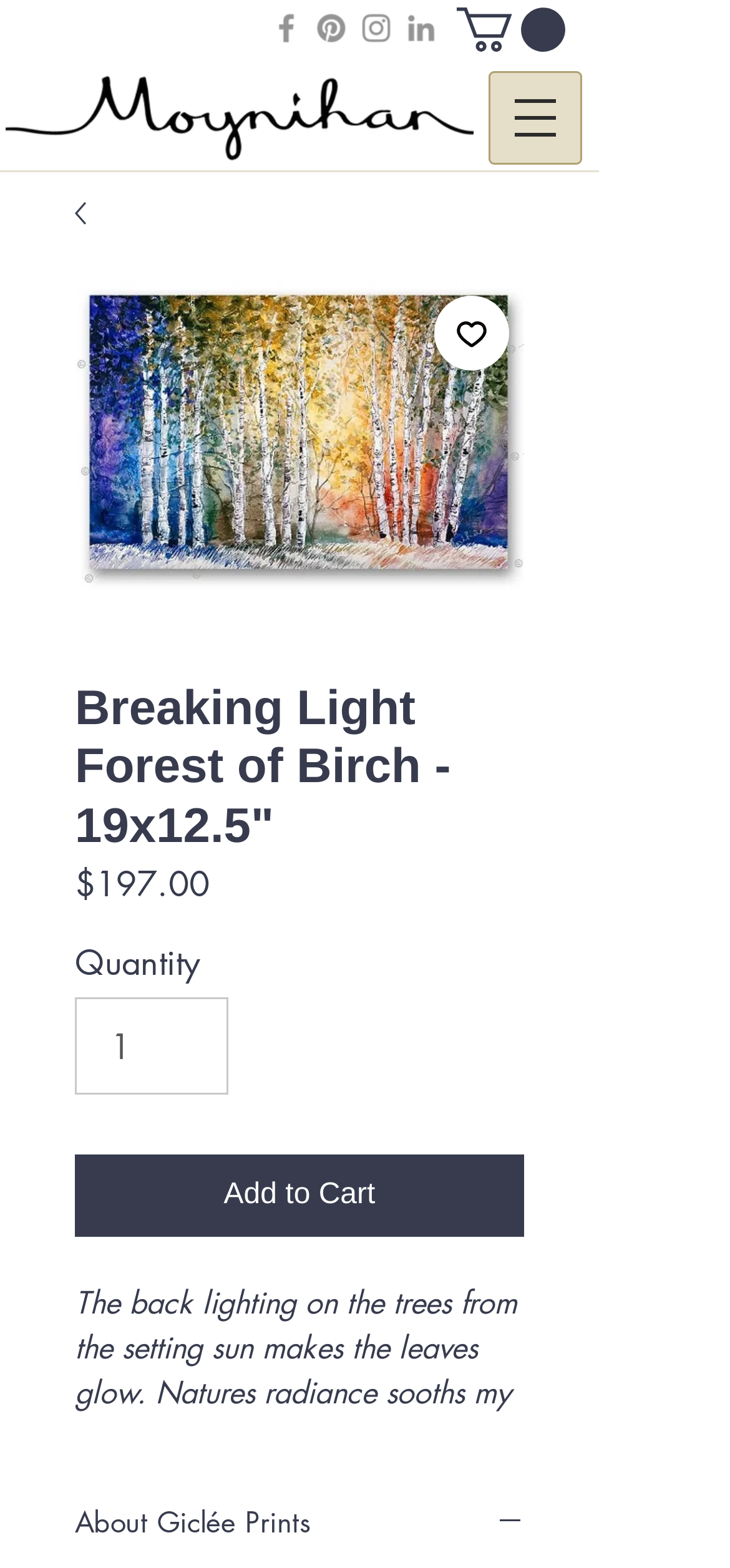Determine the bounding box coordinates of the clickable element to achieve the following action: 'Get tips on planning in college'. Provide the coordinates as four float values between 0 and 1, formatted as [left, top, right, bottom].

None